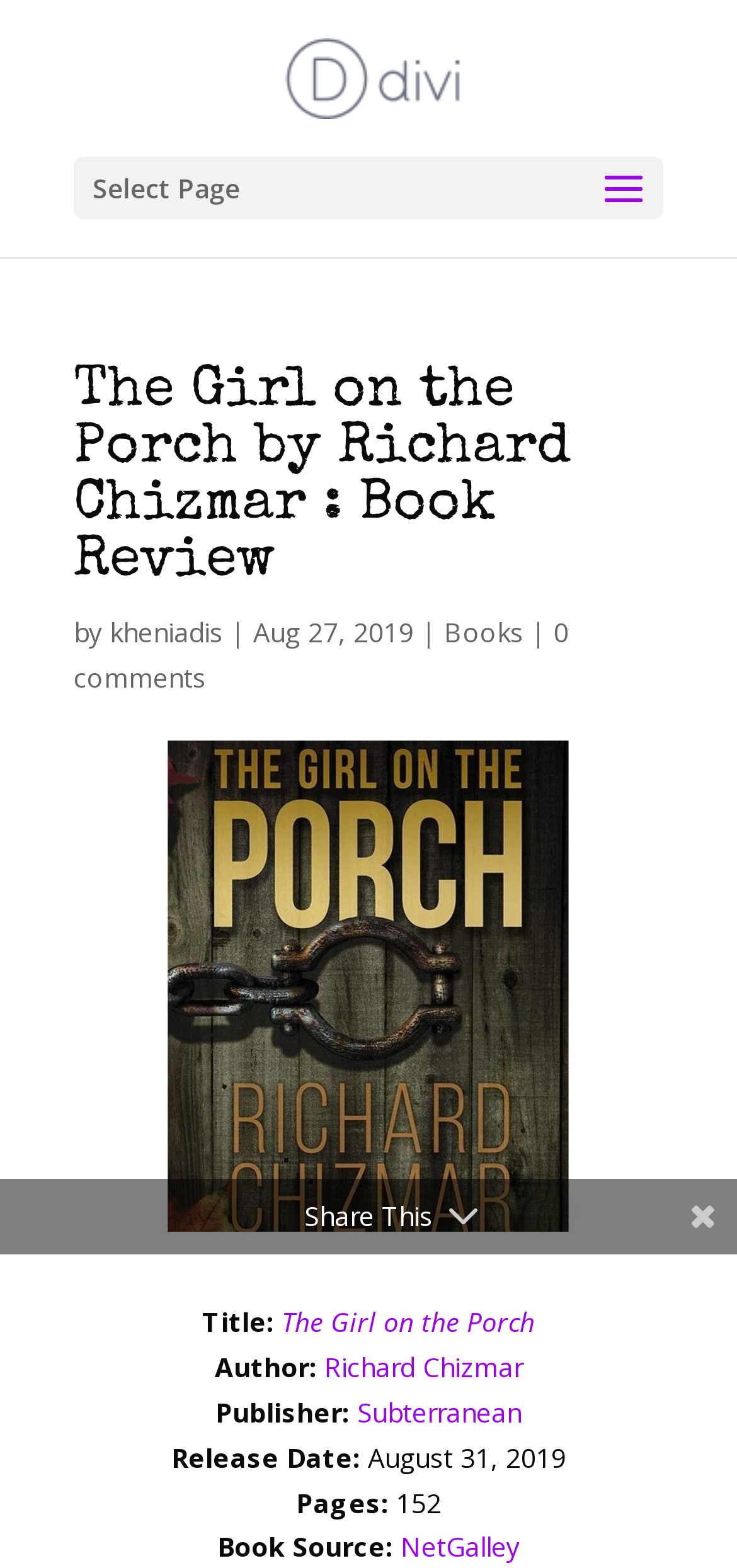Give a one-word or short phrase answer to this question: 
How many pages does the book have?

152